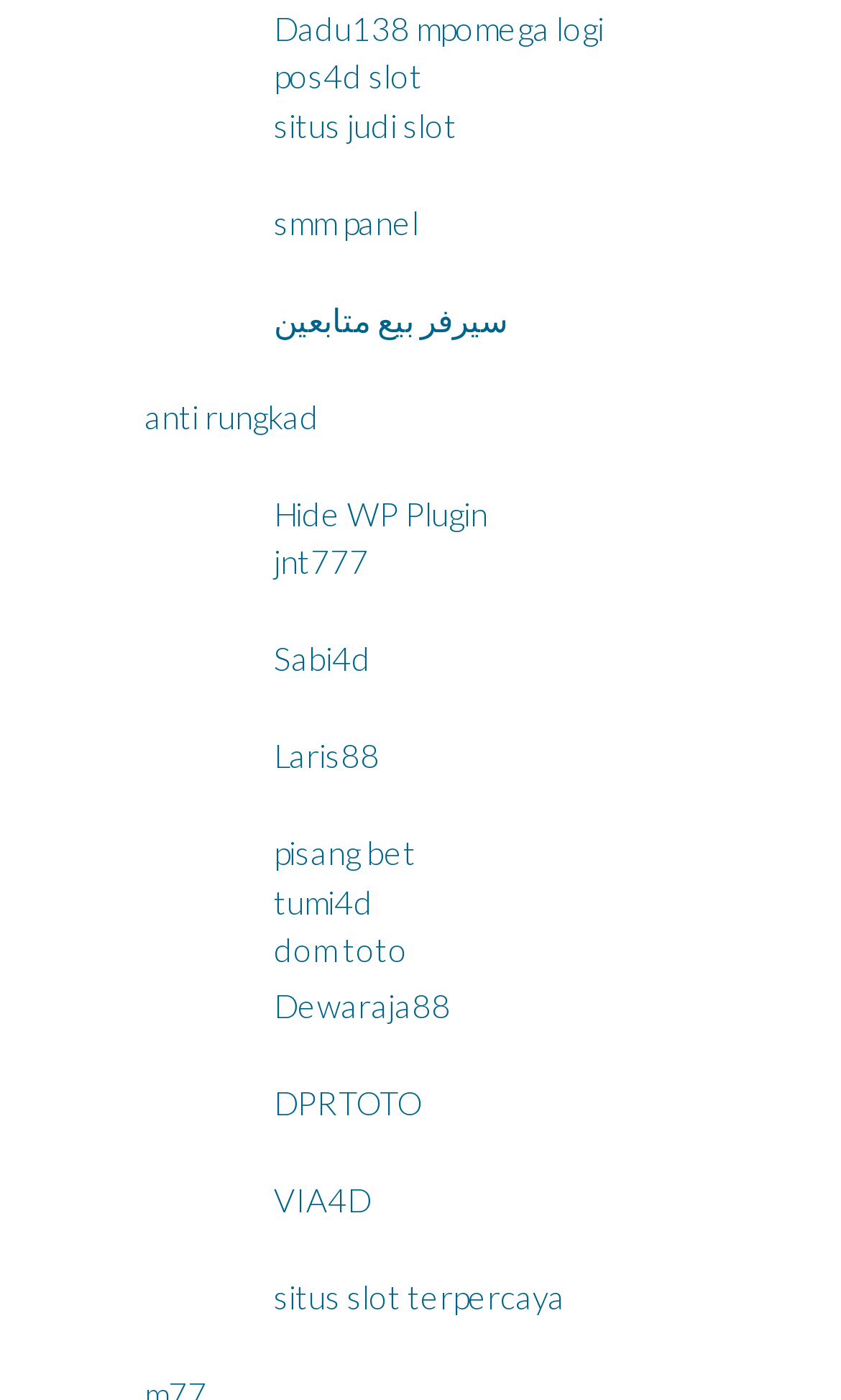Can you provide the bounding box coordinates for the element that should be clicked to implement the instruction: "access smm panel"?

[0.326, 0.144, 0.497, 0.172]